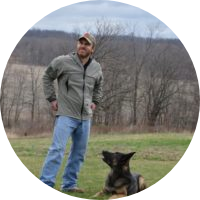Answer the question below using just one word or a short phrase: 
What is the setting of the image?

A serene, open landscape